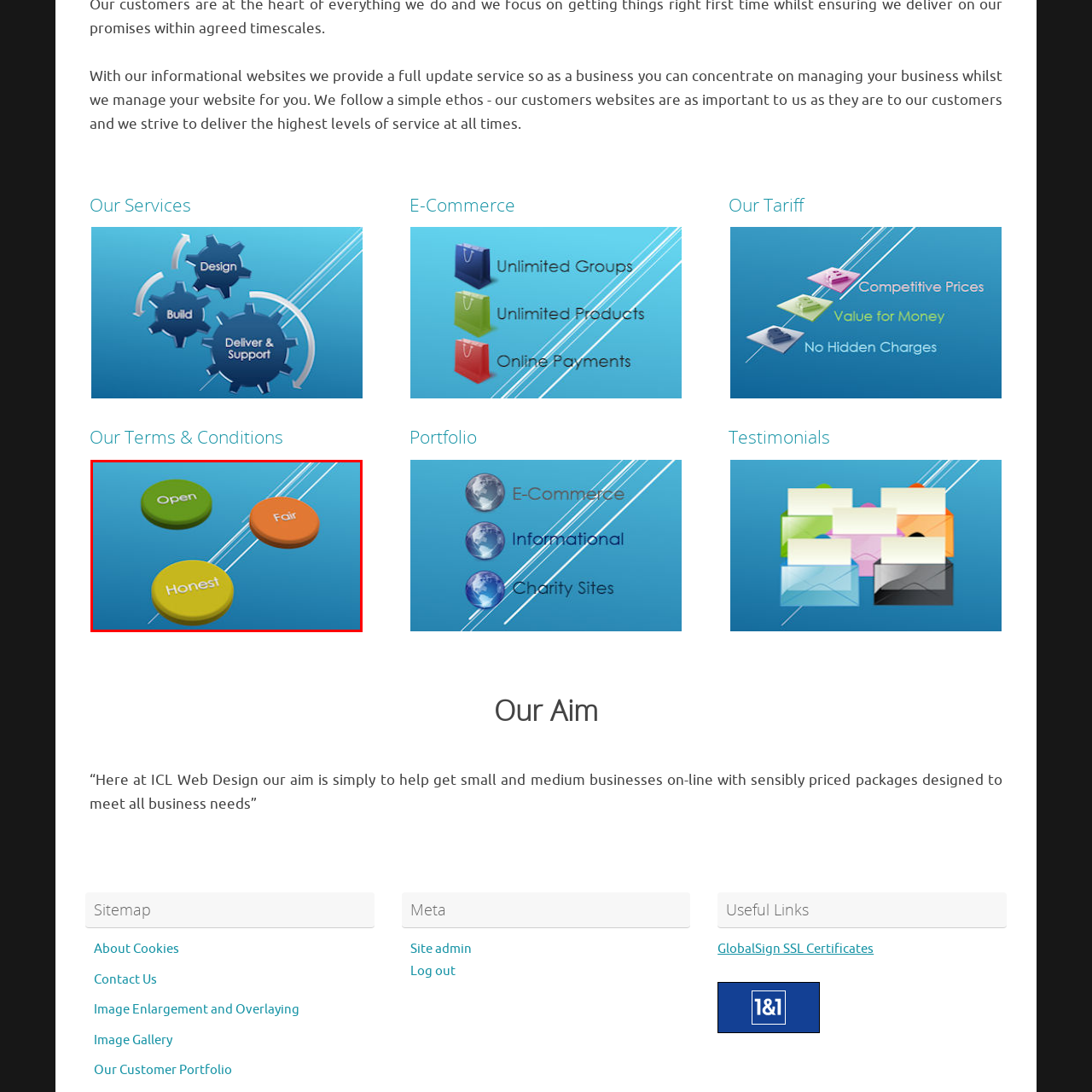Direct your gaze to the image circumscribed by the red boundary and deliver a thorough answer to the following question, drawing from the image's details: 
What is the purpose of the subtle lines in the background?

The caption explains that the subtle lines extending across the background add a dynamic element, suggesting a connection or continuum among the important principles represented by the buttons, which may reflect the ethos of a business or organization focused on ethical practices and customer commitment.